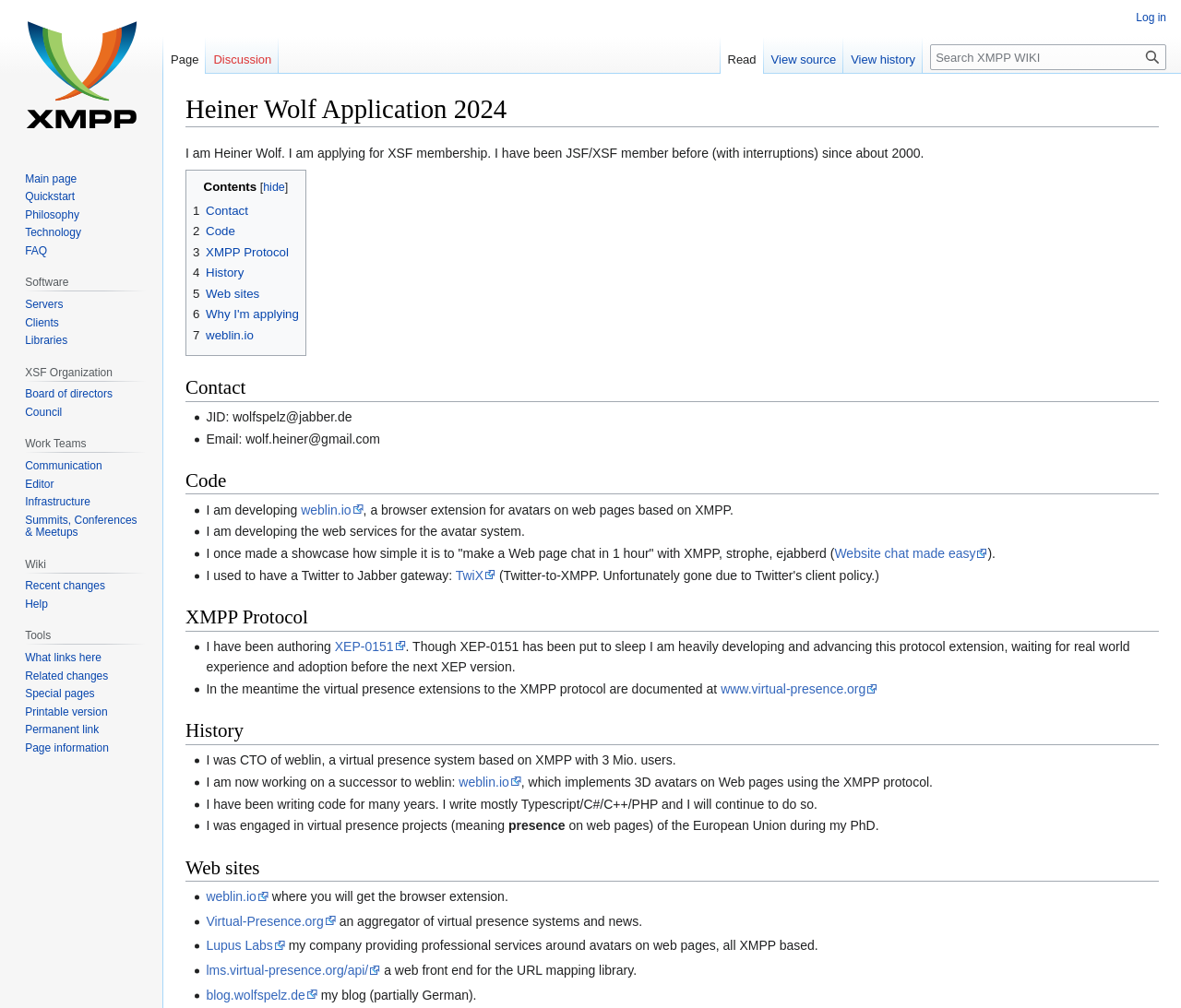Can you pinpoint the bounding box coordinates for the clickable element required for this instruction: "Click on 'Contact'"? The coordinates should be four float numbers between 0 and 1, i.e., [left, top, right, bottom].

[0.157, 0.373, 0.981, 0.399]